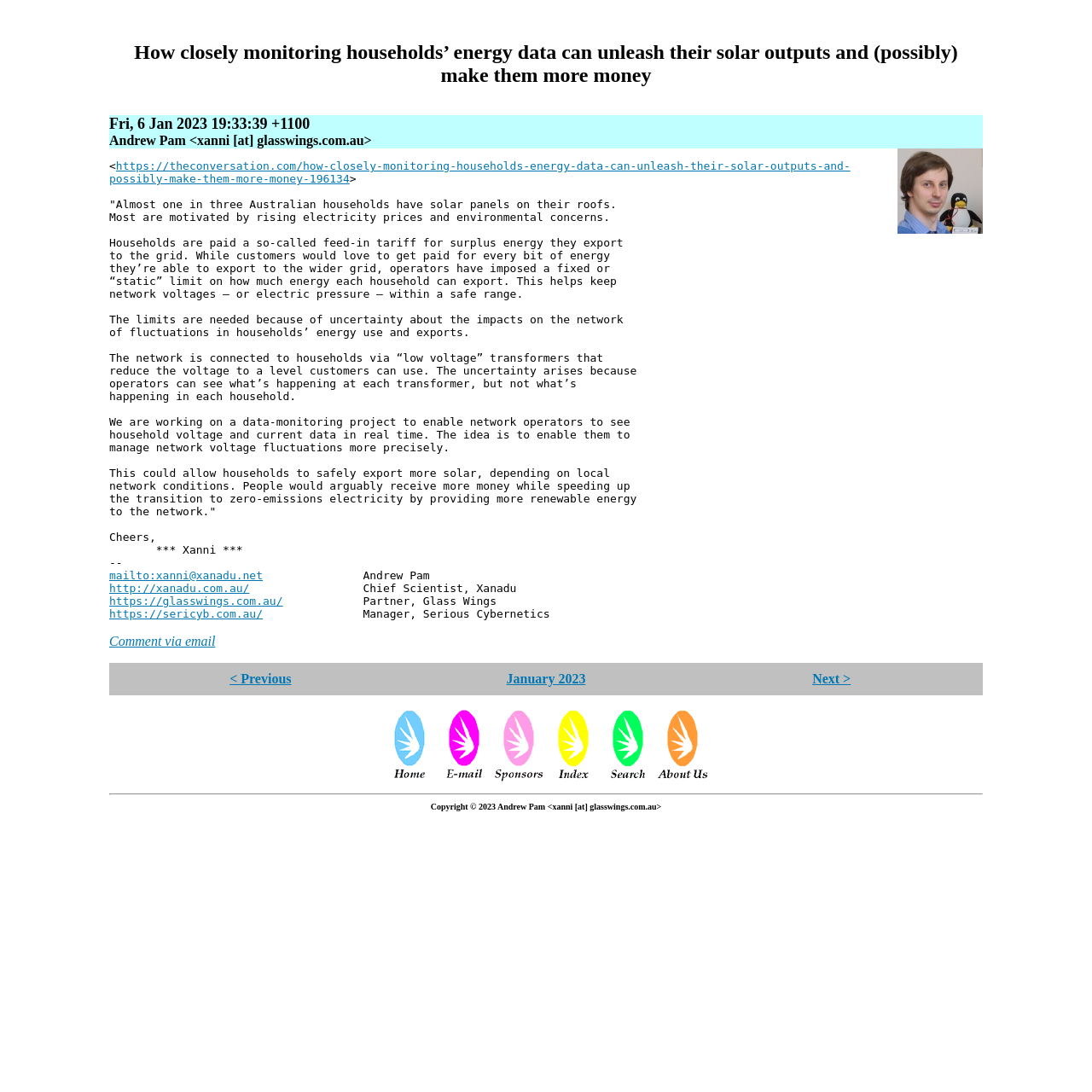Determine the bounding box coordinates of the area to click in order to meet this instruction: "Click the link to the original article".

[0.1, 0.146, 0.779, 0.17]